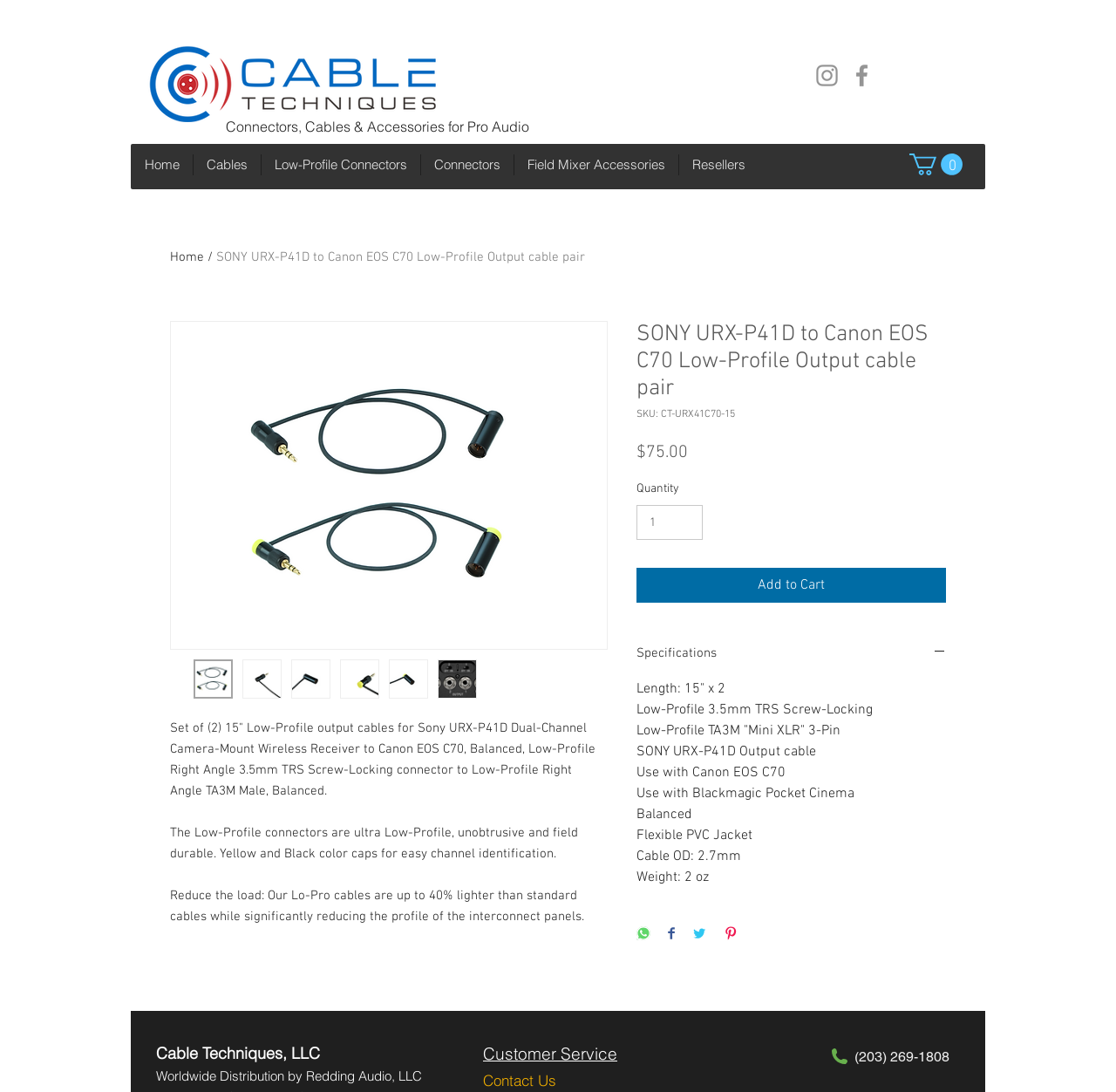Identify the bounding box coordinates of the section to be clicked to complete the task described by the following instruction: "Click the 'Specifications' button". The coordinates should be four float numbers between 0 and 1, formatted as [left, top, right, bottom].

[0.57, 0.591, 0.848, 0.608]